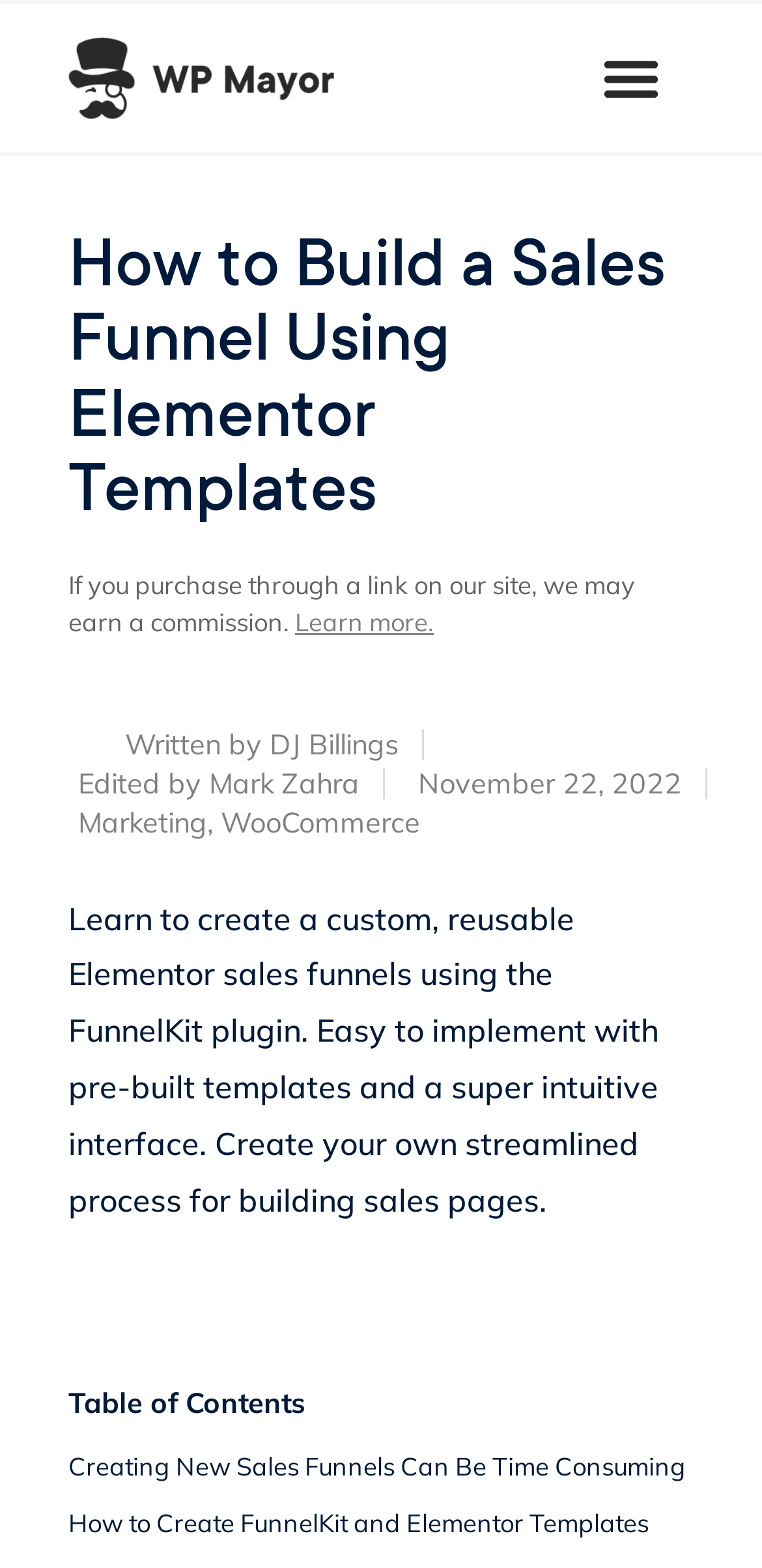Who is the author of this article?
Look at the screenshot and provide an in-depth answer.

I found the author's name by looking at the link 'Picture of DJ Billings Written by DJ Billings' which is located below the main heading and above the published date.